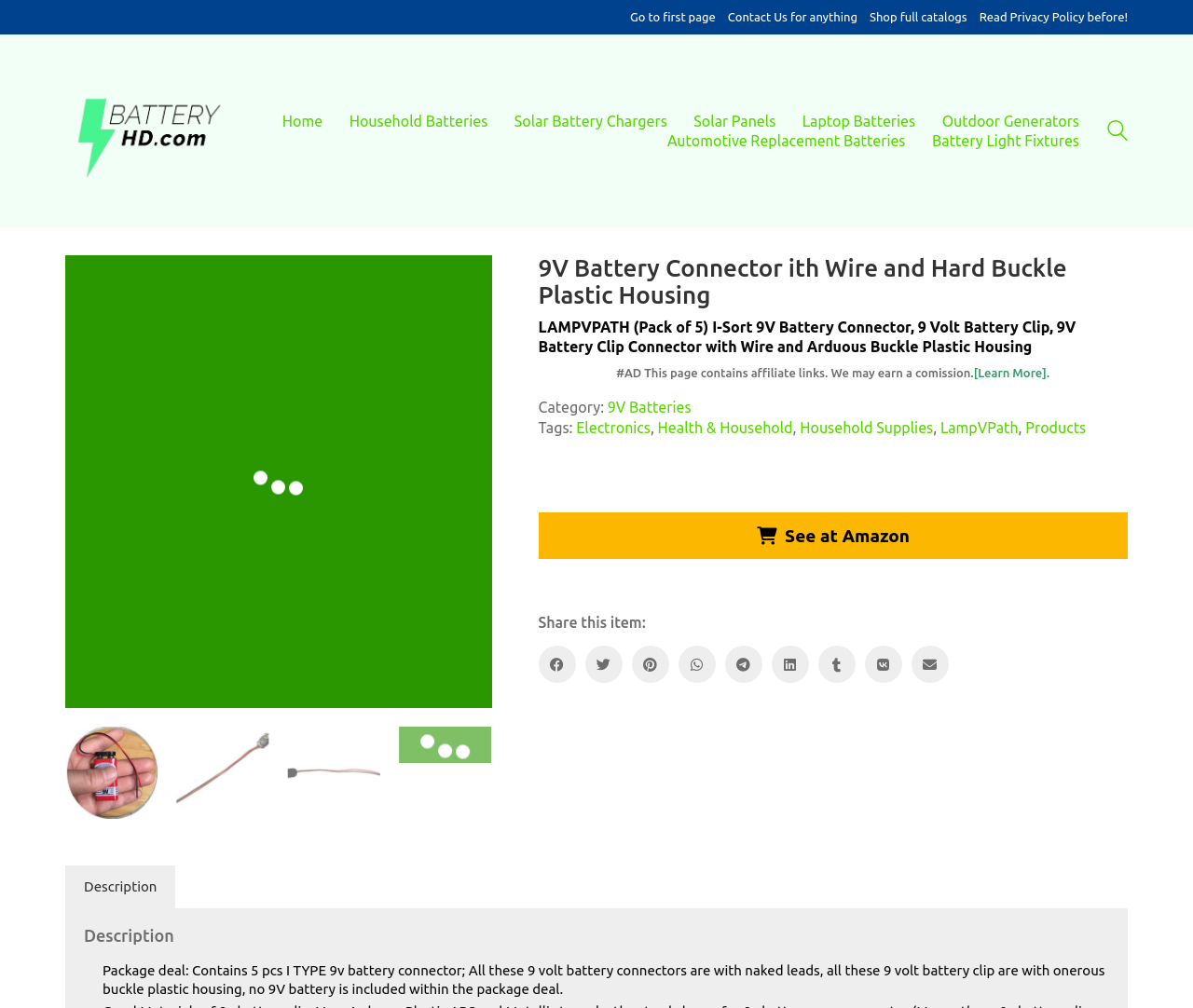Identify the bounding box coordinates for the element you need to click to achieve the following task: "Call the helpline". The coordinates must be four float values ranging from 0 to 1, formatted as [left, top, right, bottom].

None